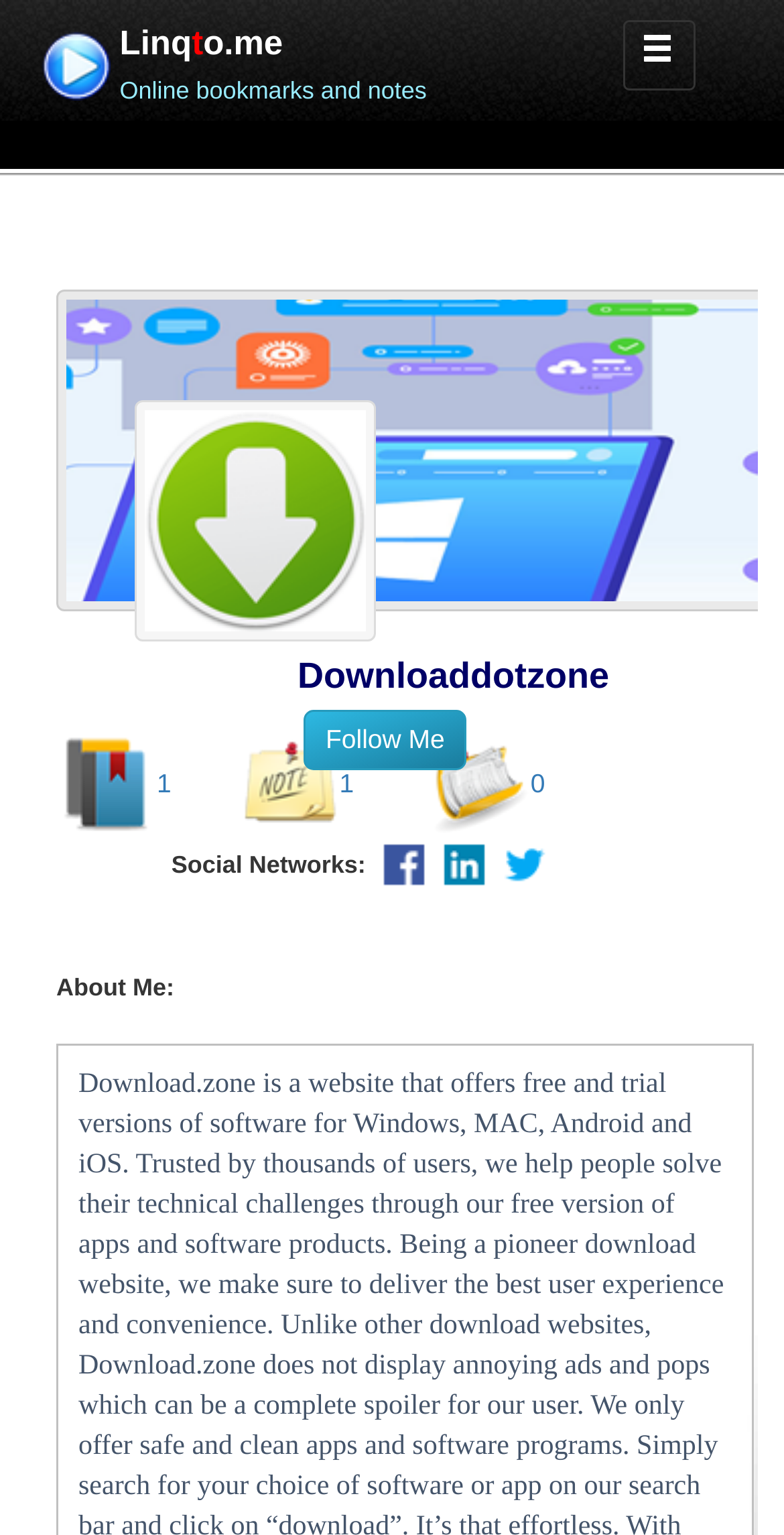How many social networks are listed?
Refer to the image and give a detailed answer to the query.

The social networks listed are Facebook, LinkedIn, and Twitter, which can be found in the 'Social Networks' section of the webpage.